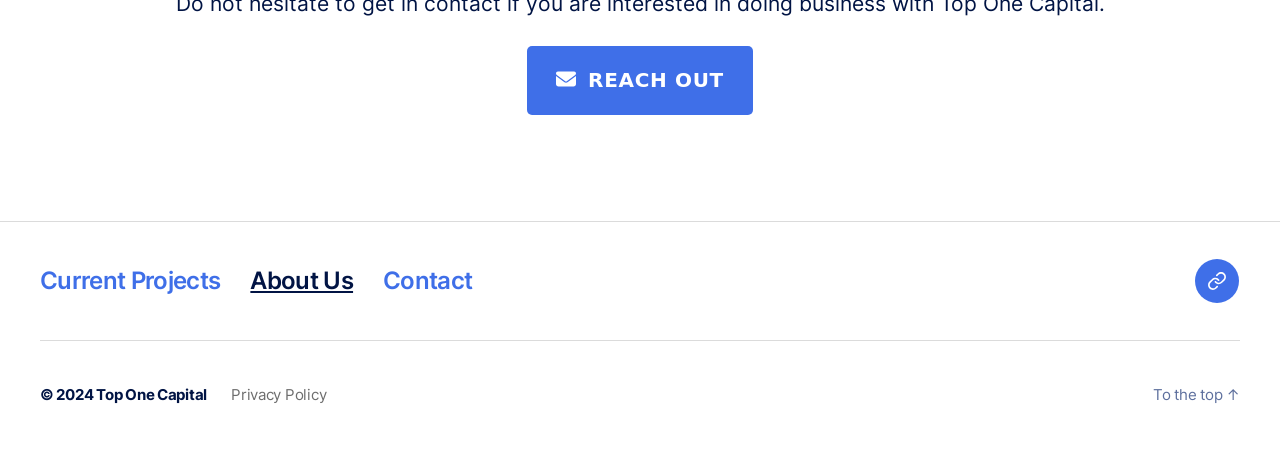Provide the bounding box coordinates of the section that needs to be clicked to accomplish the following instruction: "view current projects."

[0.031, 0.592, 0.172, 0.656]